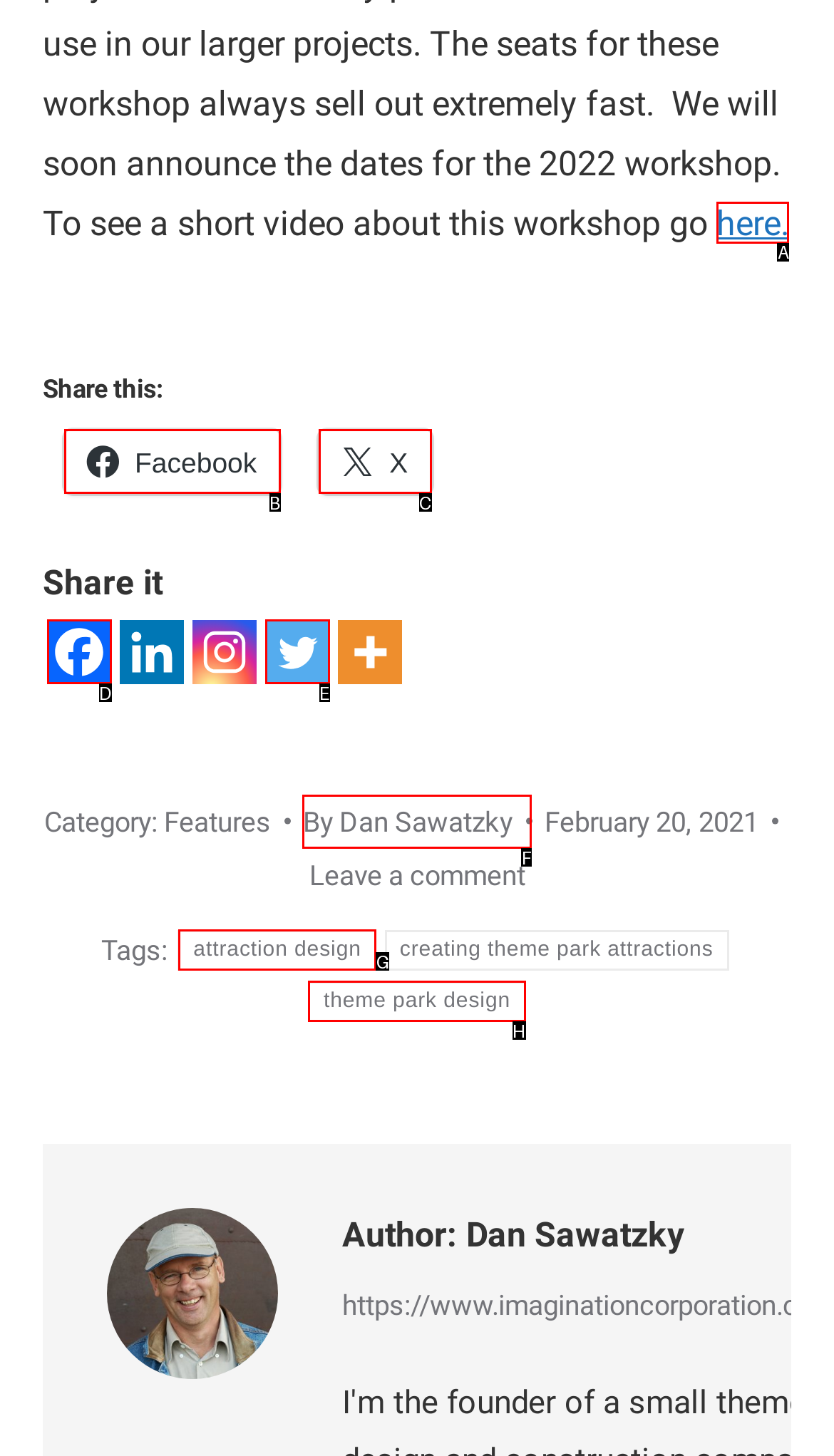Determine which HTML element to click to execute the following task: Click to see a short video about this workshop Answer with the letter of the selected option.

A